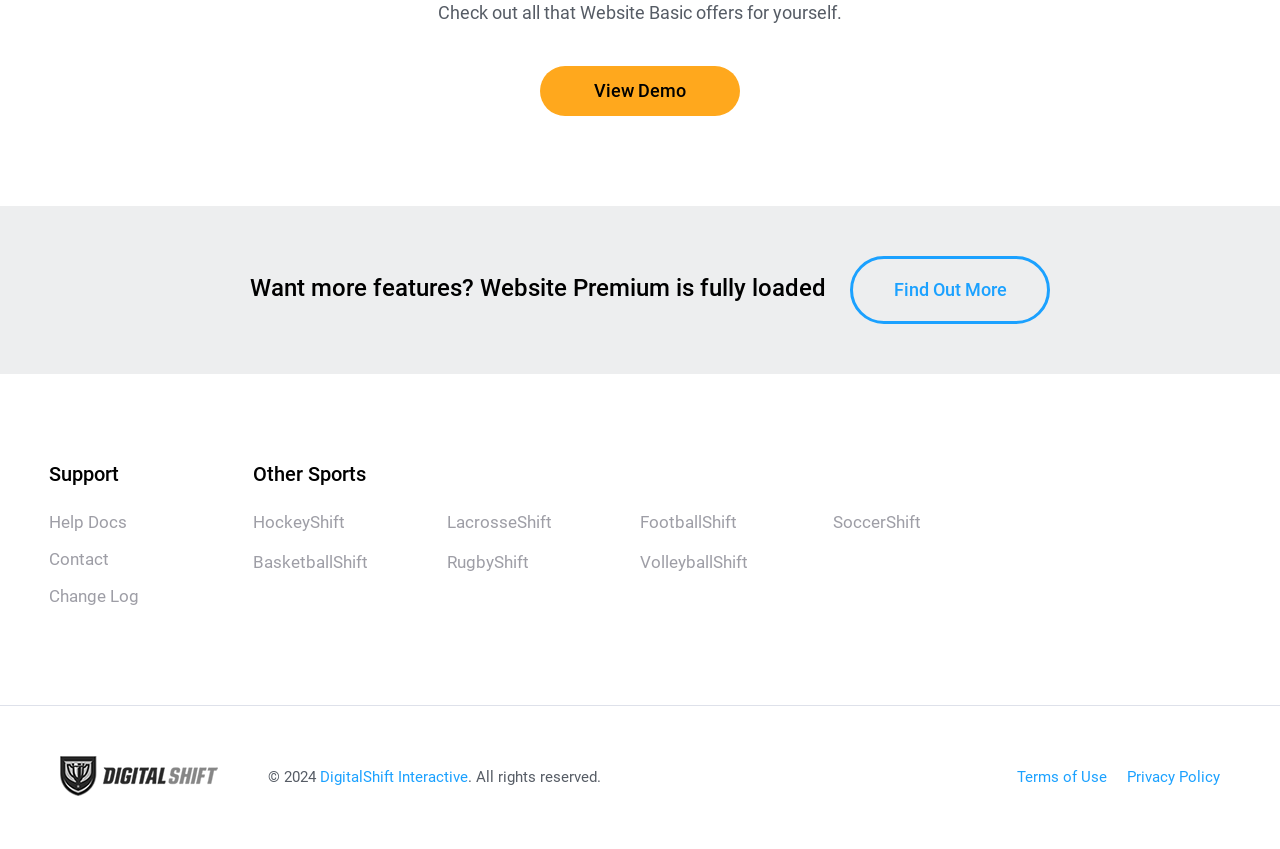Identify the bounding box for the UI element specified in this description: "Contact". The coordinates must be four float numbers between 0 and 1, formatted as [left, top, right, bottom].

[0.038, 0.637, 0.085, 0.681]